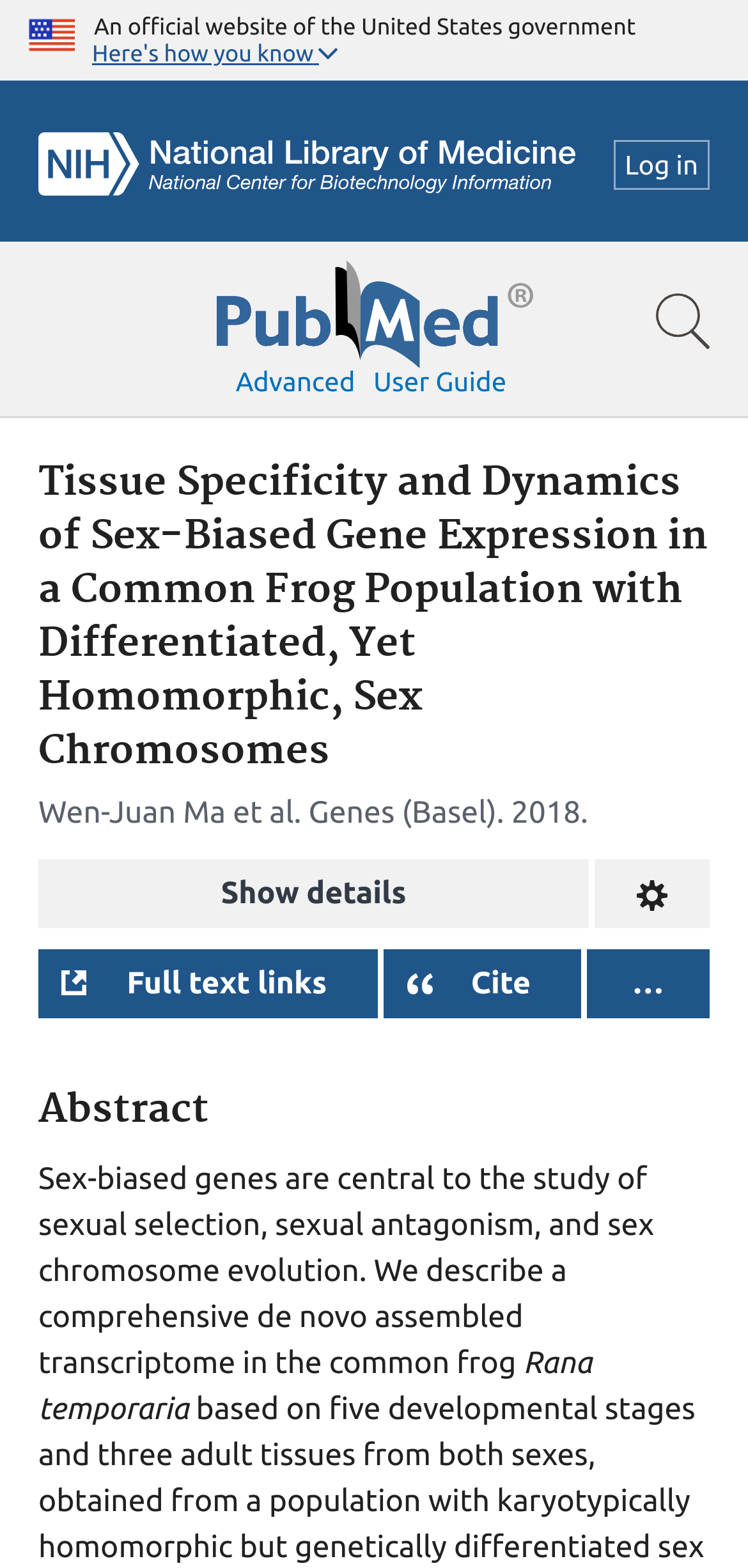Please answer the following question using a single word or phrase: 
What is the function of the 'Cite' button?

To open dialog with citation text